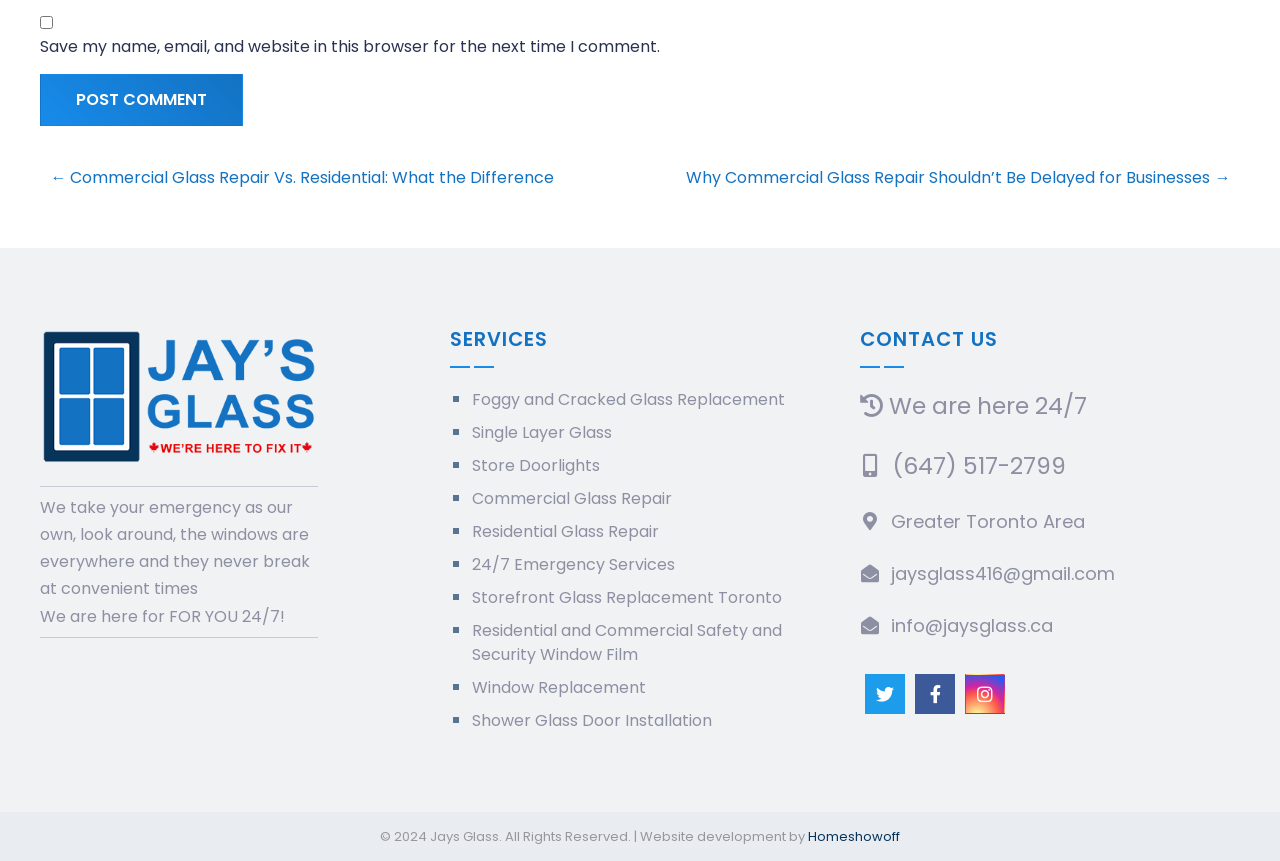How can I contact Jays Glass?
Examine the image and give a concise answer in one word or a short phrase.

Phone or email